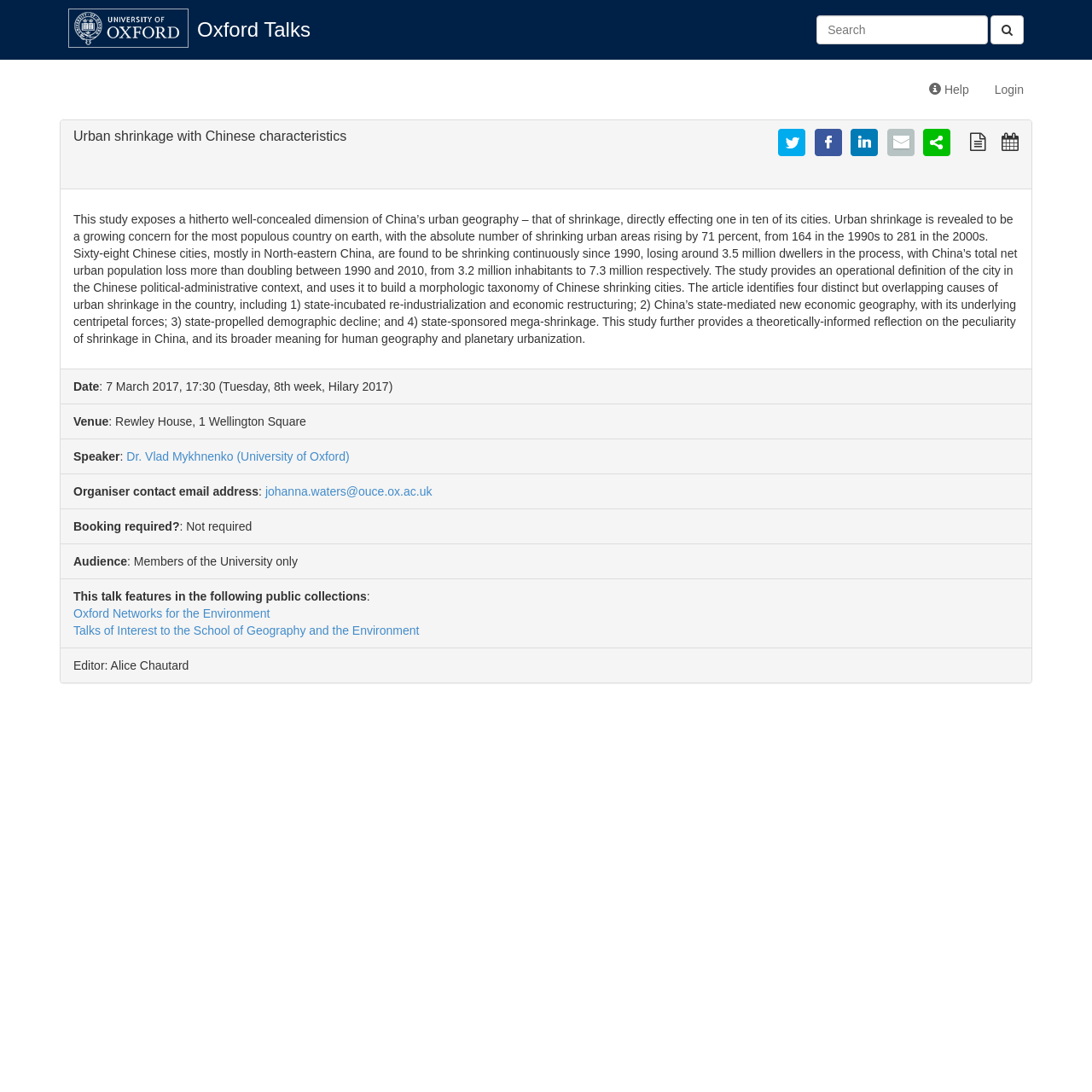Determine the bounding box for the described HTML element: "Tulane University Digital Library". Ensure the coordinates are four float numbers between 0 and 1 in the format [left, top, right, bottom].

None